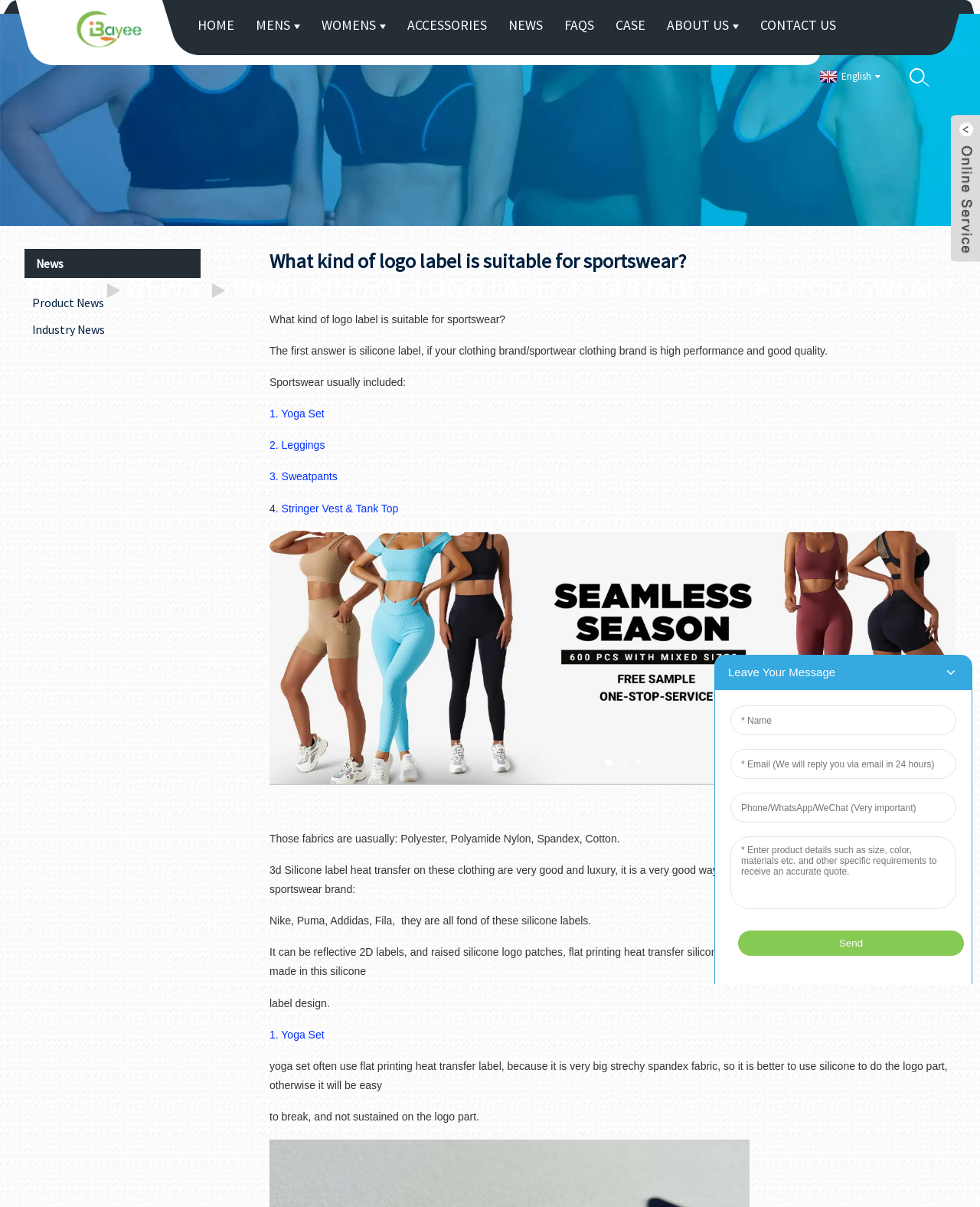What type of fabric is usually used for sportswear?
Provide an in-depth and detailed explanation in response to the question.

According to the article, the fabrics usually used for sportswear are Polyester, Polyamide Nylon, Spandex, and Cotton. These fabrics are commonly used for yoga sets, leggings, sweatpants, and other sportswear items.